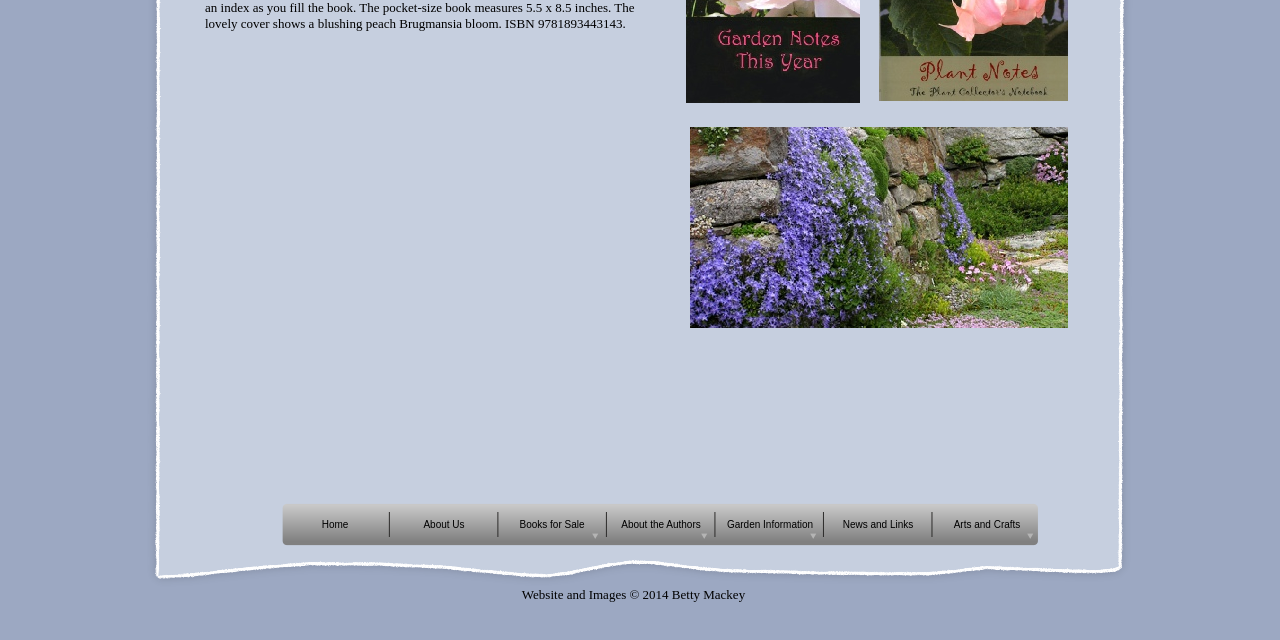Find and provide the bounding box coordinates for the UI element described here: "On Air". The coordinates should be given as four float numbers between 0 and 1: [left, top, right, bottom].

None